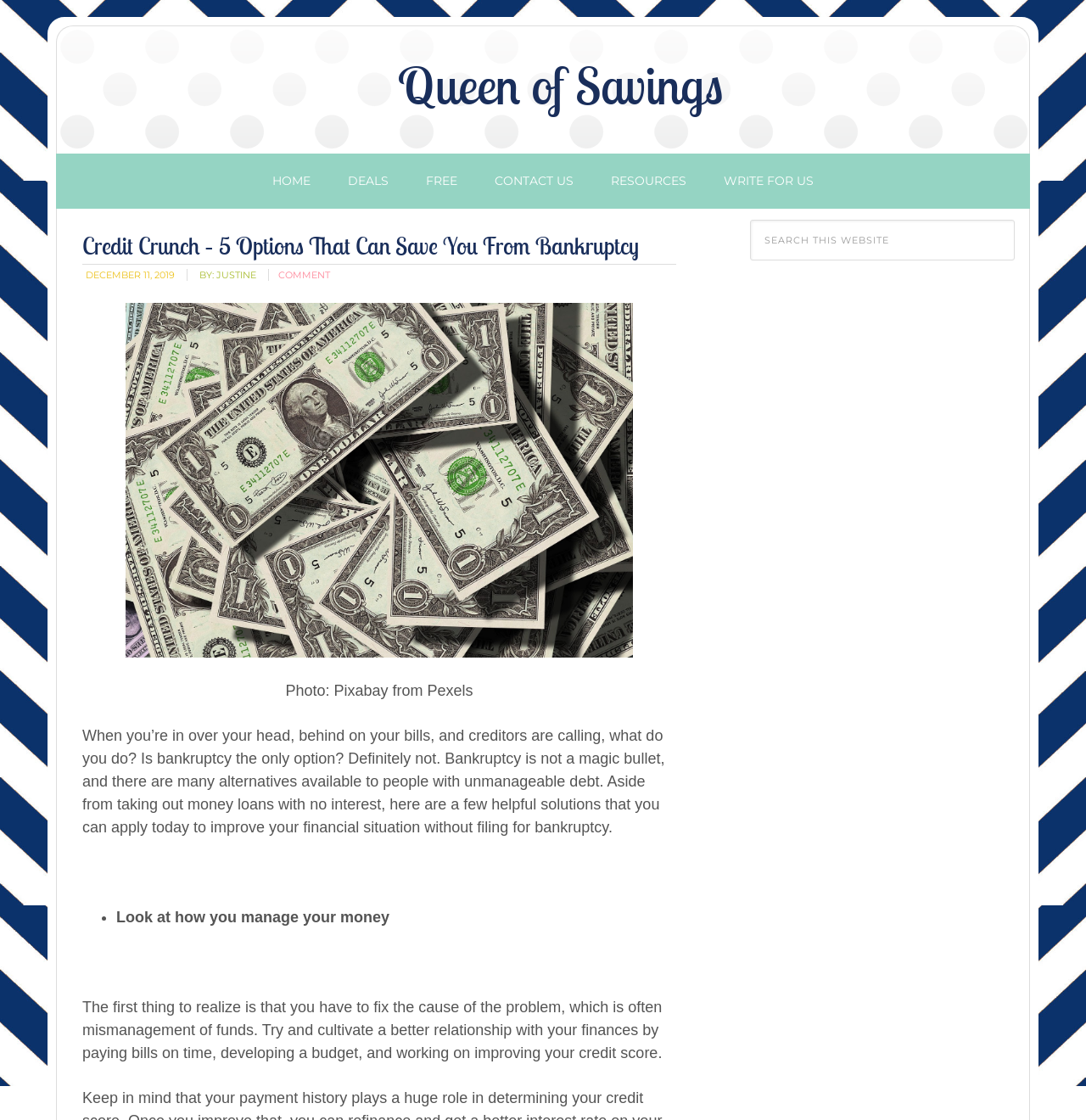Could you specify the bounding box coordinates for the clickable section to complete the following instruction: "read the article"?

[0.076, 0.649, 0.612, 0.725]